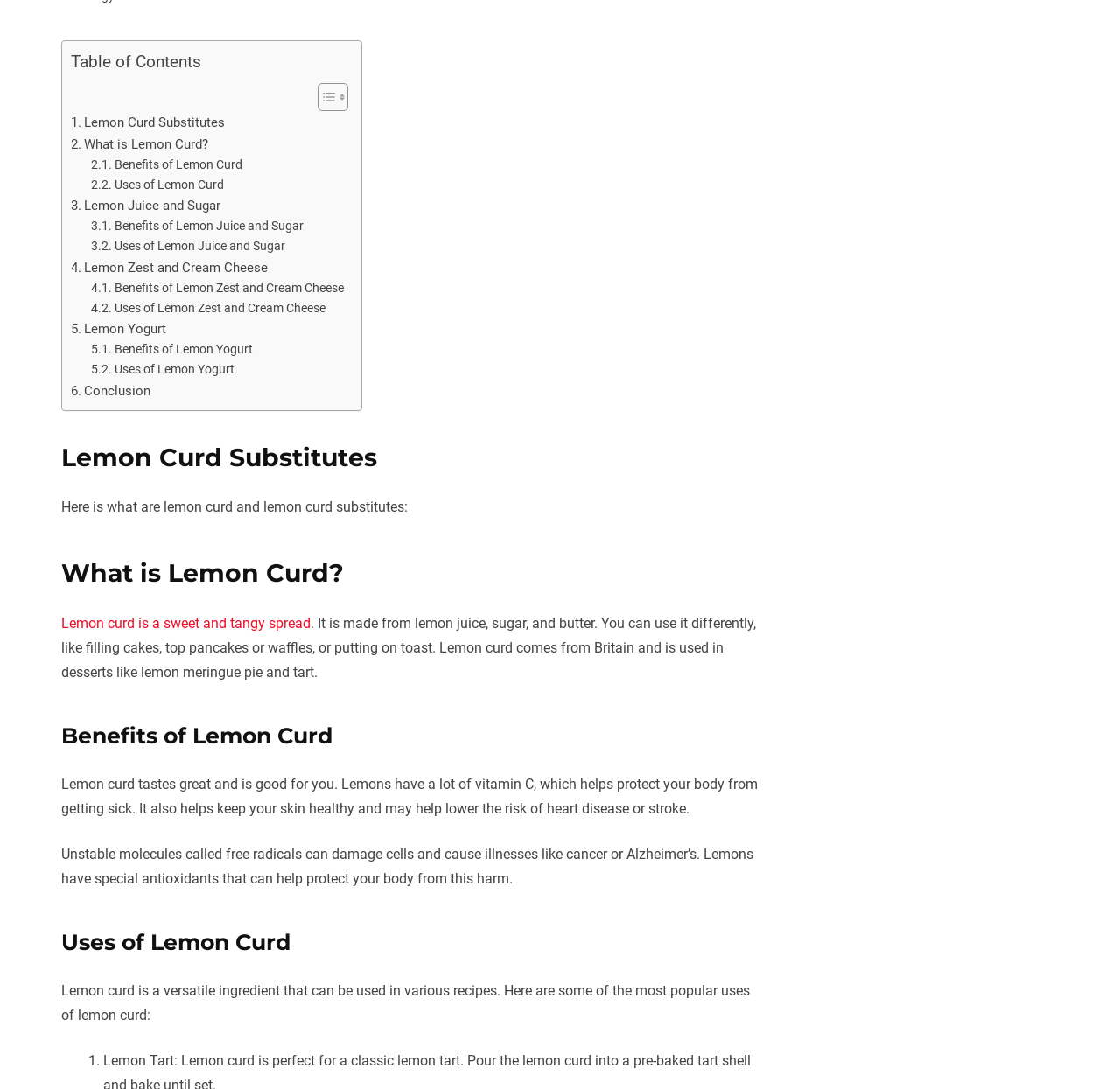Identify the bounding box coordinates of the region that should be clicked to execute the following instruction: "Learn about 'Benefits of Lemon Curd'".

[0.081, 0.142, 0.216, 0.161]